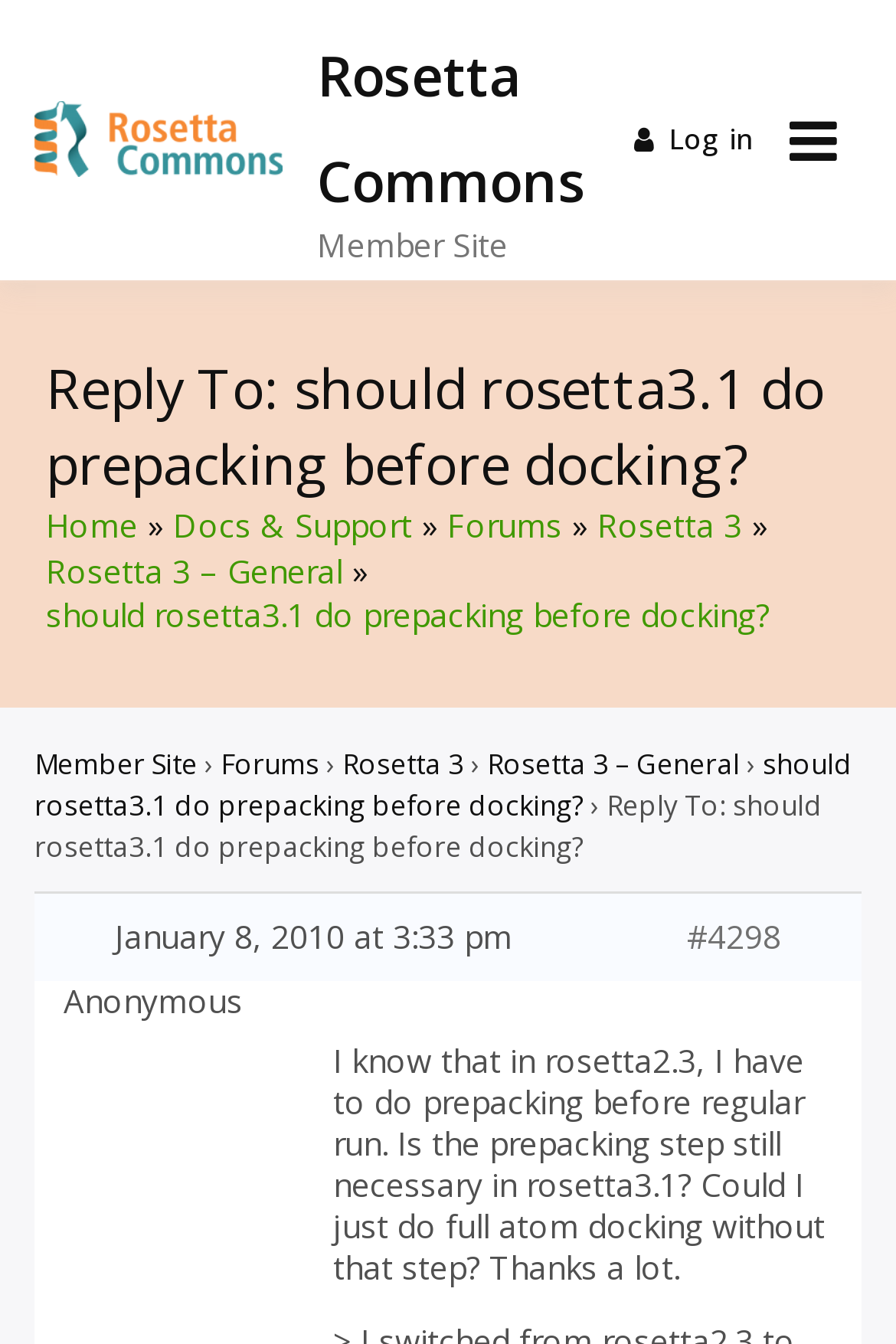Locate the bounding box coordinates of the UI element described by: "Rosetta 3 – General". Provide the coordinates as four float numbers between 0 and 1, formatted as [left, top, right, bottom].

[0.544, 0.553, 0.826, 0.582]